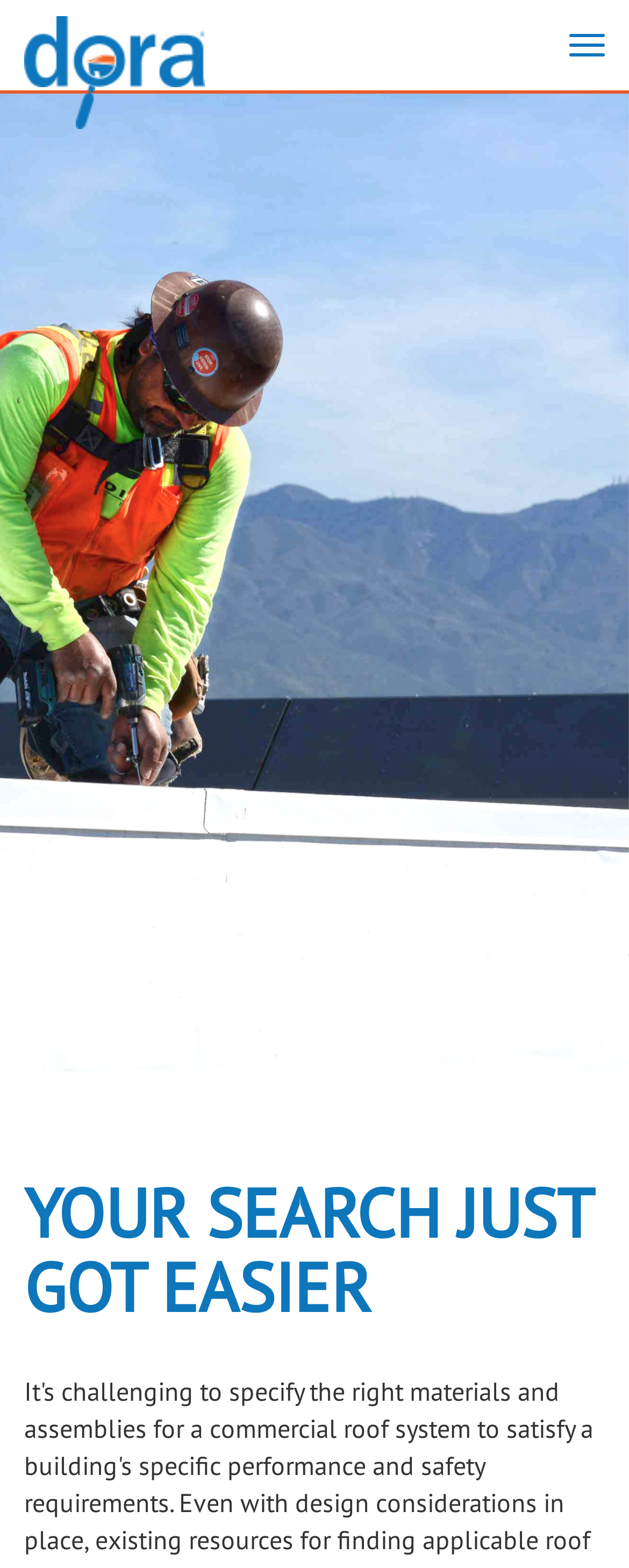Determine the bounding box for the described HTML element: "alt="DORA"". Ensure the coordinates are four float numbers between 0 and 1 in the format [left, top, right, bottom].

[0.0, 0.0, 0.364, 0.056]